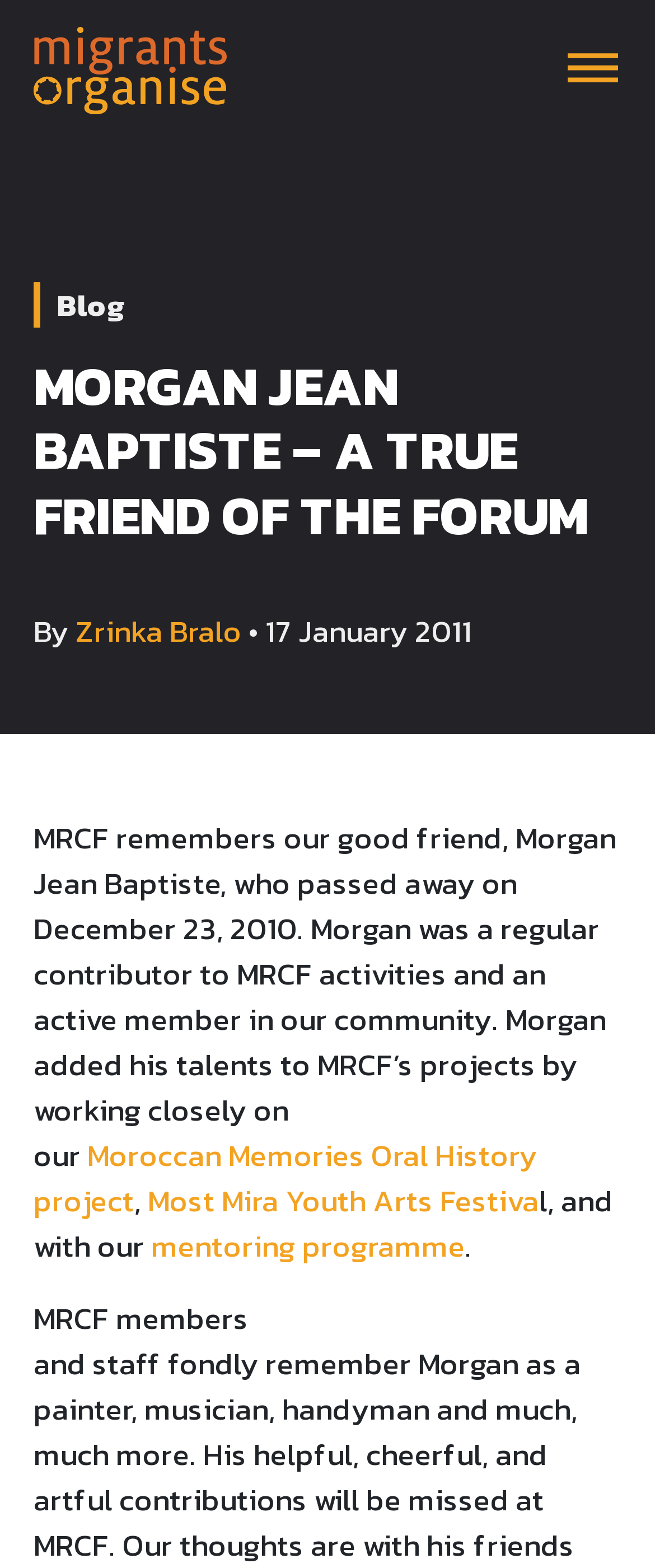What is MRCF?
Refer to the image and provide a one-word or short phrase answer.

Migrants Organise